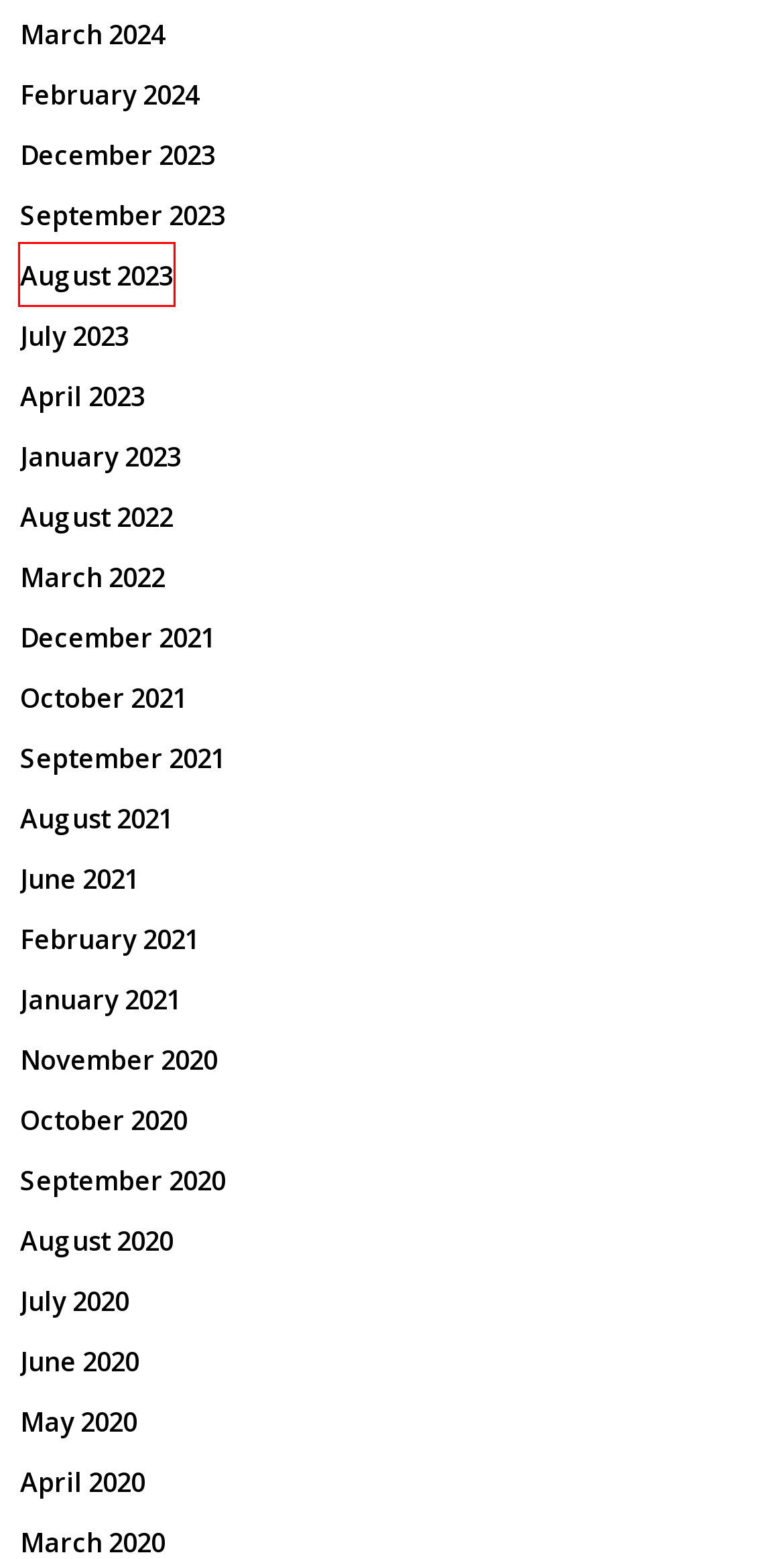You have a screenshot of a webpage with a red bounding box around an element. Select the webpage description that best matches the new webpage after clicking the element within the red bounding box. Here are the descriptions:
A. May, 2020 - Sojitz Auto - Learn How to Keep Your Car in Top Shape!
B. August, 2022 - Sojitz Auto - Learn How to Keep Your Car in Top Shape!
C. September, 2020 - Sojitz Auto - Learn How to Keep Your Car in Top Shape!
D. April, 2020 - Sojitz Auto - Learn How to Keep Your Car in Top Shape!
E. September, 2023 - Sojitz Auto - Learn How to Keep Your Car in Top Shape!
F. July, 2020 - Sojitz Auto - Learn How to Keep Your Car in Top Shape!
G. August, 2023 - Sojitz Auto - Learn How to Keep Your Car in Top Shape!
H. April, 2023 - Sojitz Auto - Learn How to Keep Your Car in Top Shape!

G